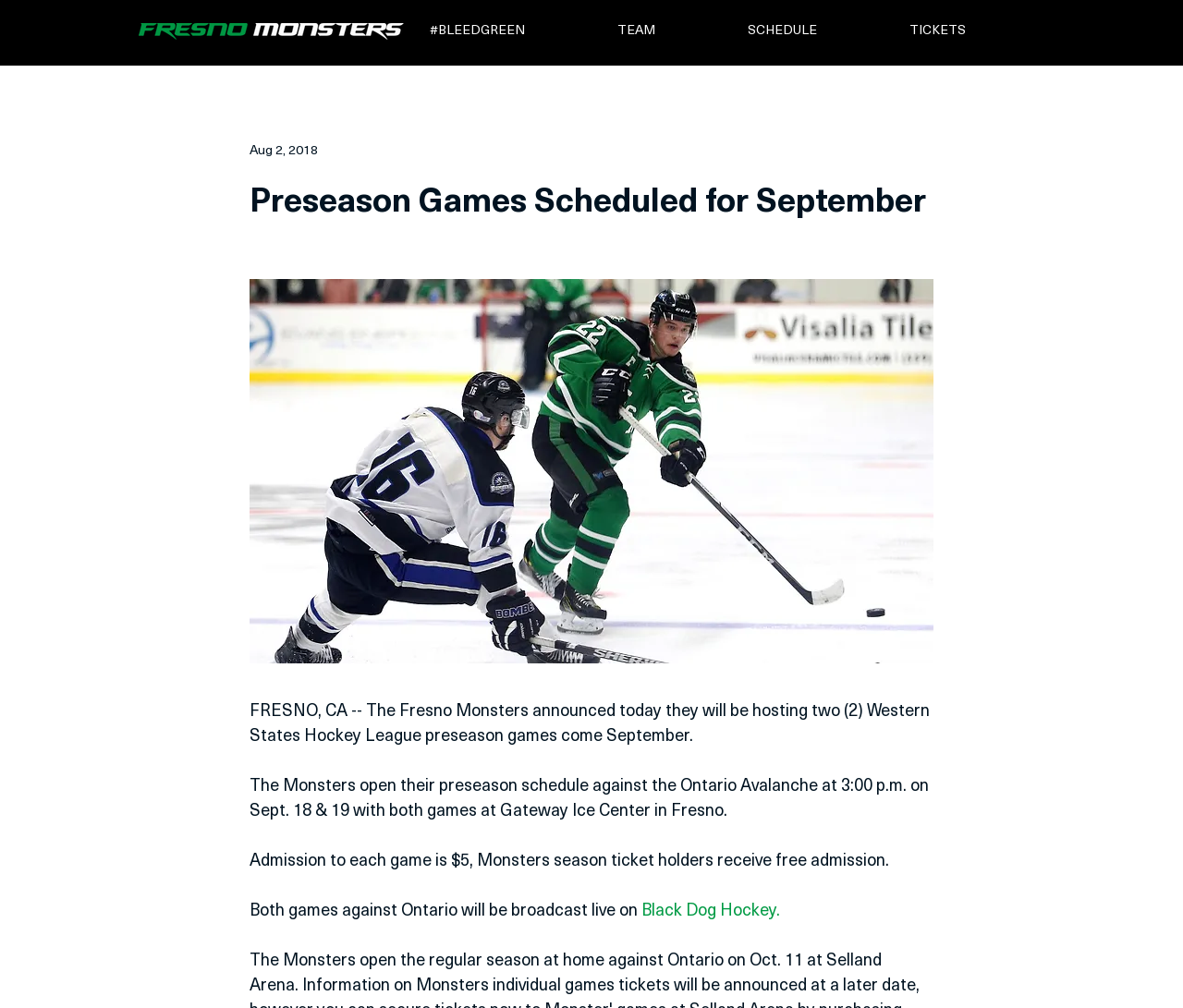Articulate a complete and detailed caption of the webpage elements.

The webpage appears to be an announcement page for the Fresno Monsters, a hockey team. At the top left corner, there is a logo of the Fresno Monsters, which is an image of the team's type logo. 

To the right of the logo, there is a navigation menu with four options: '#BLEEDGREEN', 'TEAM', 'SCHEDULE', and 'TICKETS'. The navigation menu spans across the top of the page, taking up about two-thirds of the width.

Below the navigation menu, there is a heading that reads "Preseason Games Scheduled for September". This heading is followed by a button, but its purpose is unclear.

The main content of the page is a series of paragraphs that announce the preseason games scheduled for September. The text explains that the Fresno Monsters will be hosting two Western States Hockey League preseason games against the Ontario Avalanche at the Gateway Ice Center in Fresno. The games will take place on September 18 and 19, and admission to each game is $5. However, Monsters season ticket holders will receive free admission. 

Additionally, the page mentions that both games against Ontario will be broadcast live on Black Dog Hockey. The link to Black Dog Hockey is provided at the bottom of the page.